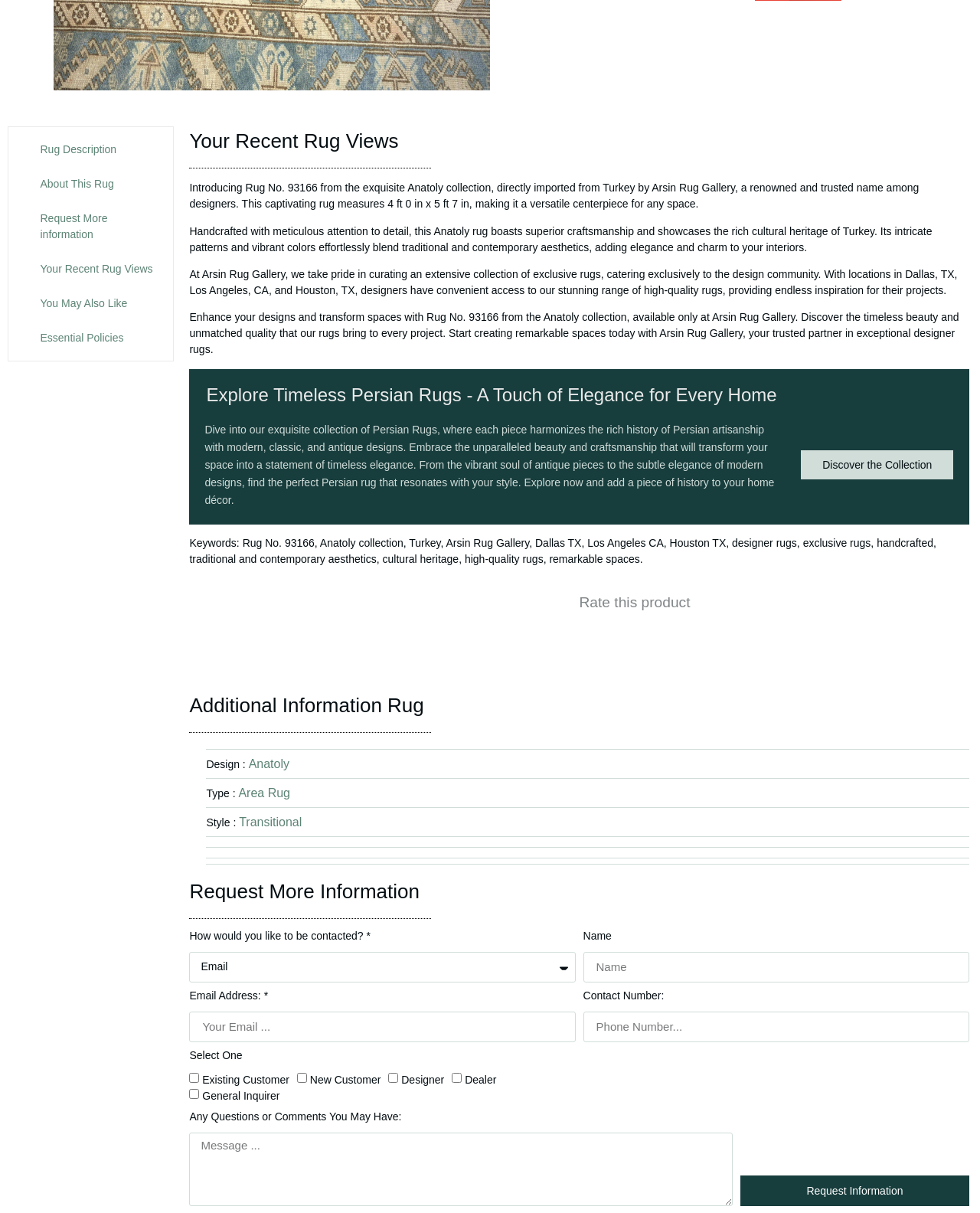Identify the bounding box for the described UI element. Provide the coordinates in (top-left x, top-left y, bottom-right x, bottom-right y) format with values ranging from 0 to 1: Discover the Collection

[0.818, 0.371, 0.973, 0.395]